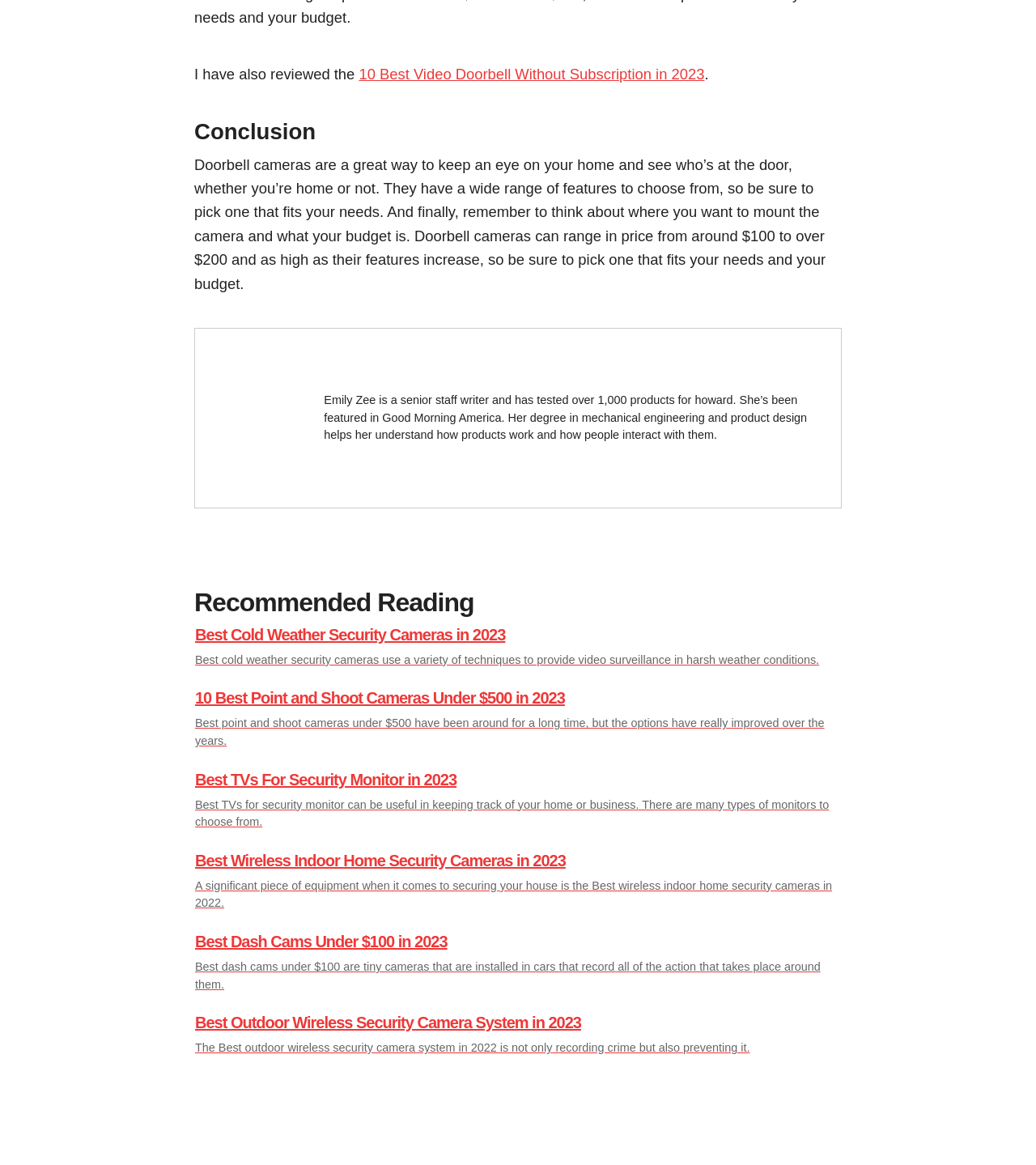What is recommended reading?
Please give a detailed and elaborate explanation in response to the question.

The section 'Recommended Reading' lists several links to articles about security cameras and dash cams, such as 'Best Cold Weather Security Cameras in 2023', 'Best Point and Shoot Cameras Under $500 in 2023', and 'Best Dash Cams Under $100 in 2023', indicating that the recommended reading is related to security cameras and dash cams.